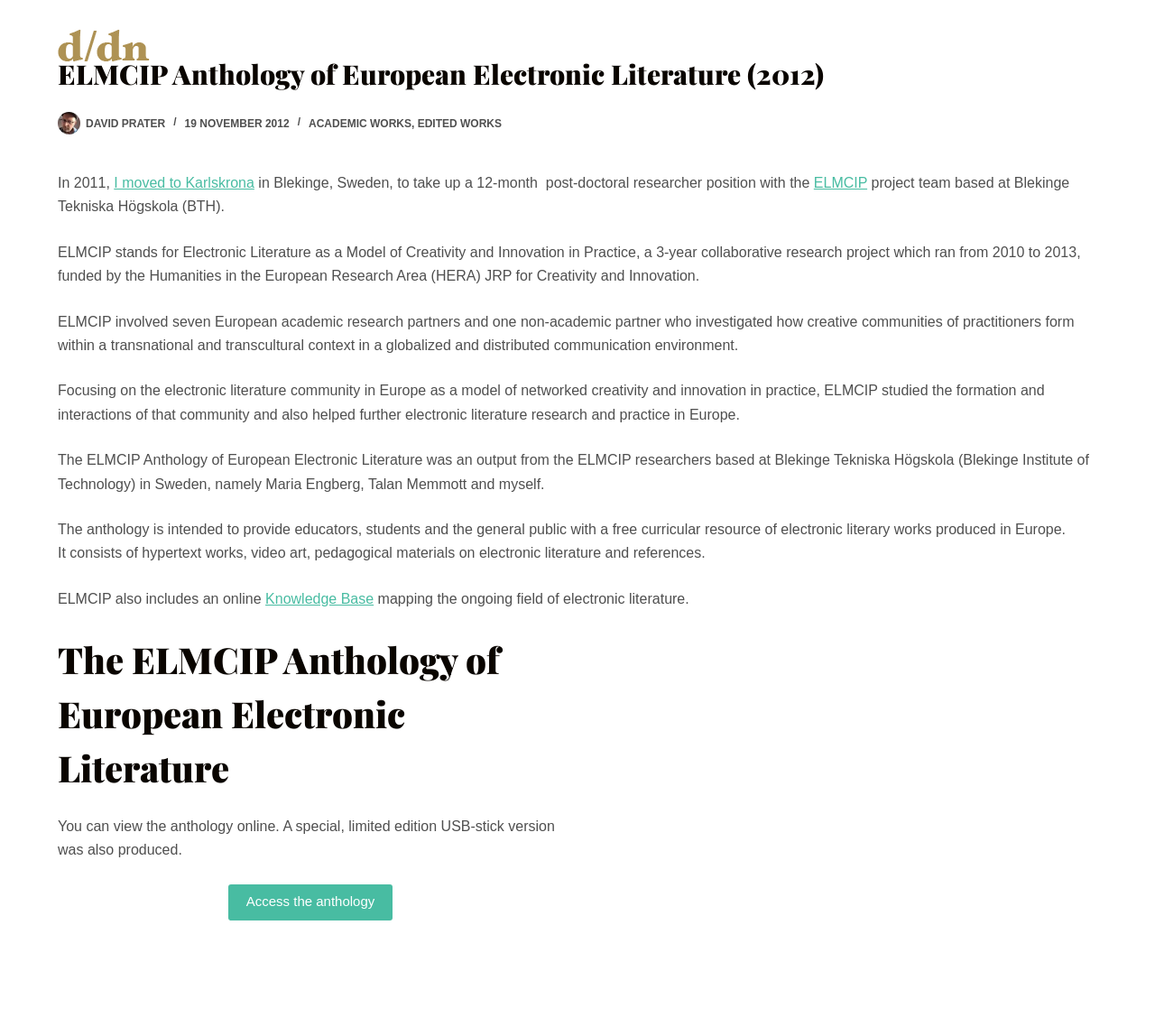Using the information shown in the image, answer the question with as much detail as possible: How can I access the anthology?

I found the answer by reading the static text elements that provide information on how to access the anthology, which mention that 'You can view the anthology online. A special, limited edition USB-stick version was also produced'.